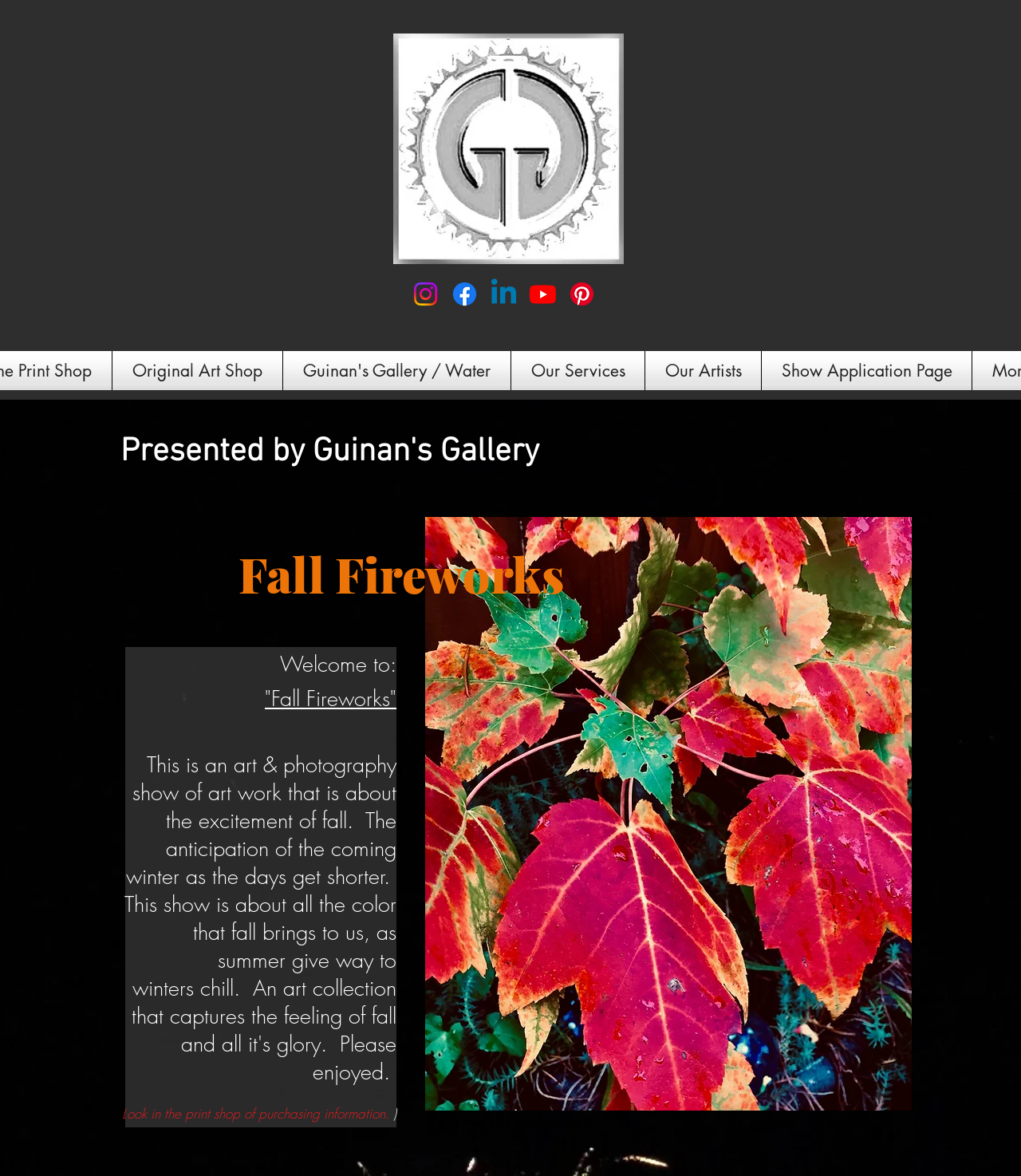Specify the bounding box coordinates for the region that must be clicked to perform the given instruction: "Add to cart".

None